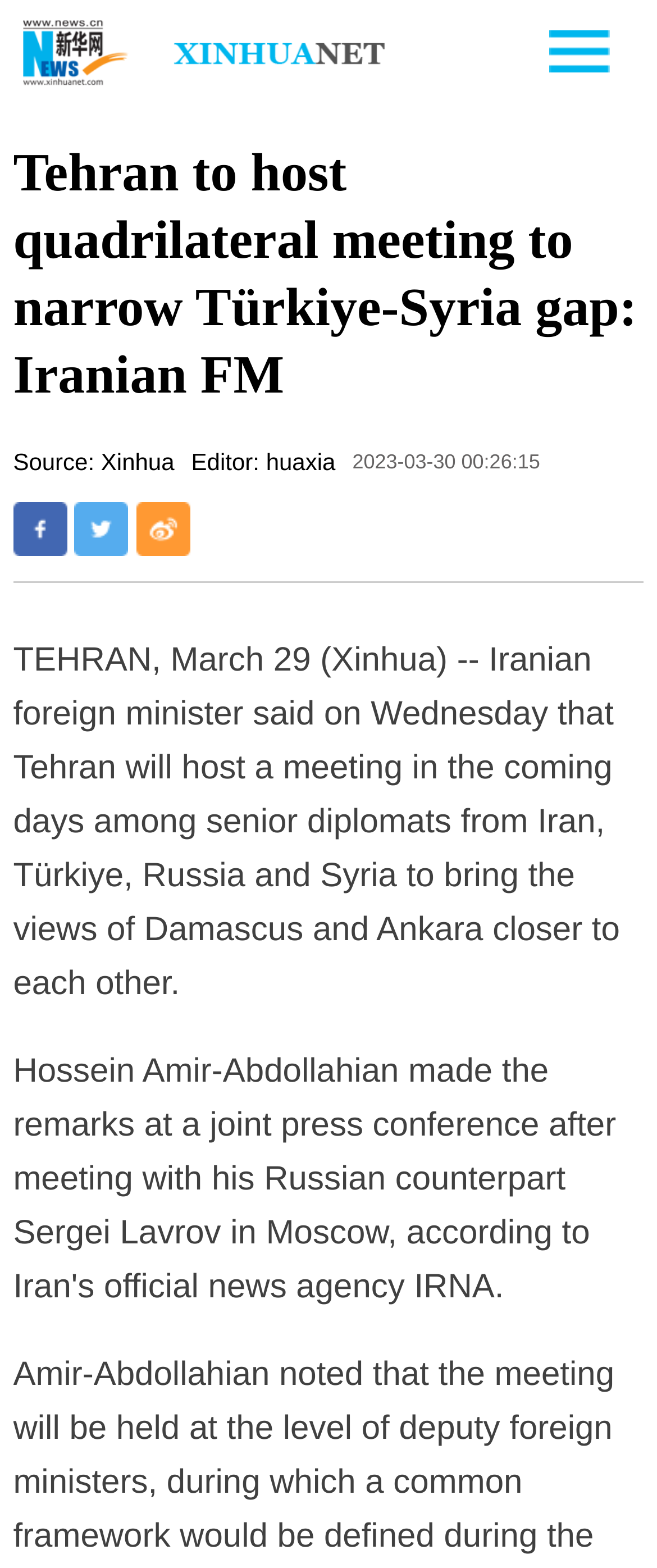How many countries are involved in the meeting?
Please answer the question with a detailed response using the information from the screenshot.

The static text element located at the middle of the webpage mentions that the meeting will be among senior diplomats from Iran, Türkiye, Russia, and Syria, indicating that four countries are involved in the meeting.